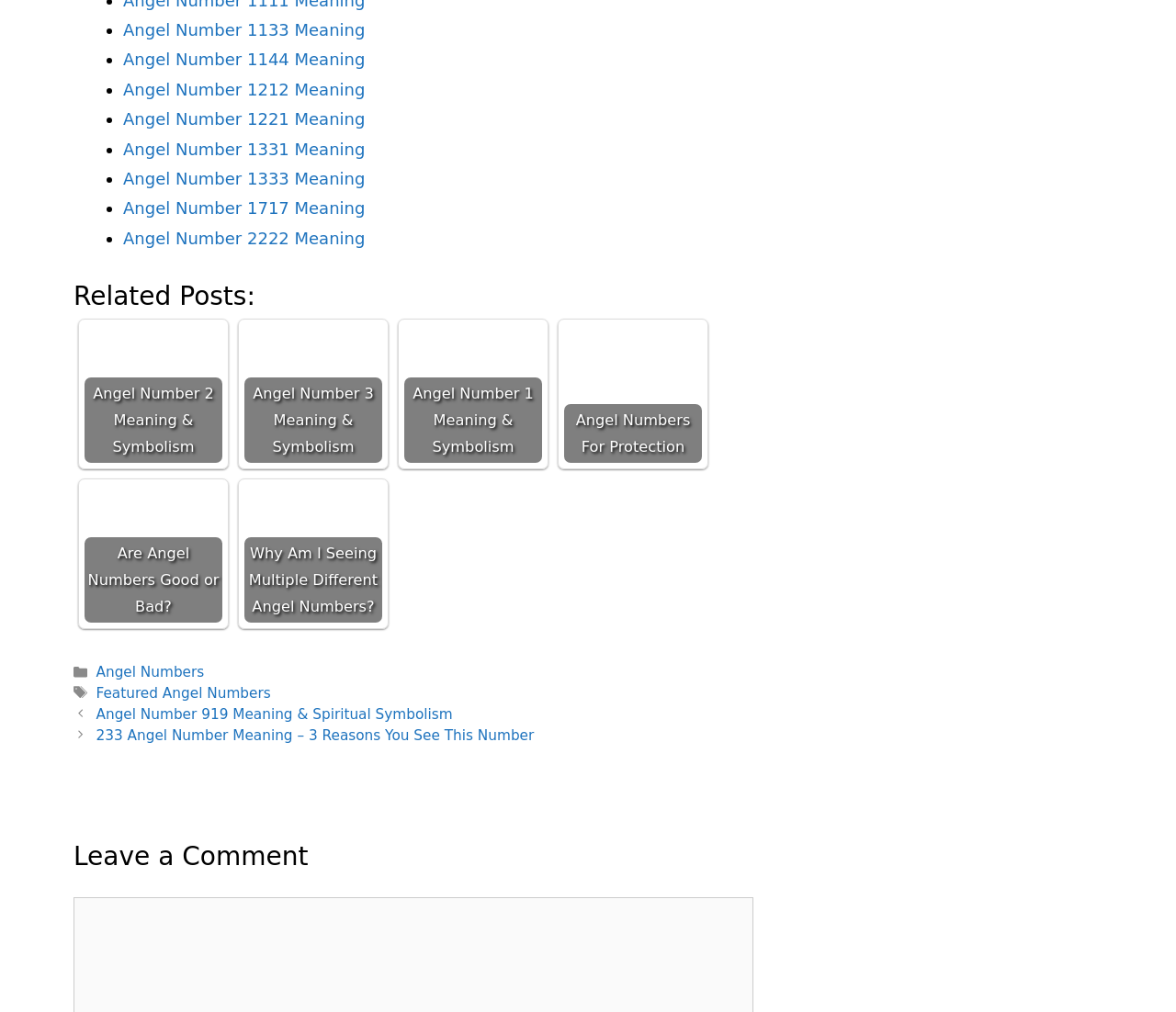Show me the bounding box coordinates of the clickable region to achieve the task as per the instruction: "View categories".

[0.082, 0.656, 0.174, 0.672]